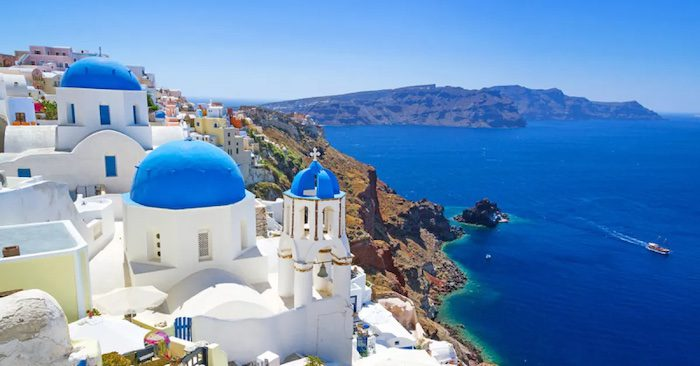Offer a detailed account of the various components present in the image.

This stunning image showcases the breathtaking landscape of Santorini, Greece, a popular travel destination renowned for its iconic architecture and captivating natural beauty. In the foreground, whitewashed buildings feature striking blue domes, characteristic of the island's unique Cycladic style. The vibrant hues contrast beautifully against the deep blue Aegean Sea, which sparkles under the bright sunlight. 

In the background, rugged cliffs rise sharply from the water, adding to the dramatic scenery, while distant islands can be seen on the horizon. A small boat gently glides across the crystal-clear waters, inviting viewers to imagine the serenity and adventure that await in this picturesque setting. This image perfectly encapsulates the allure of Santorini, making it one of the must-visit places in life before you die.